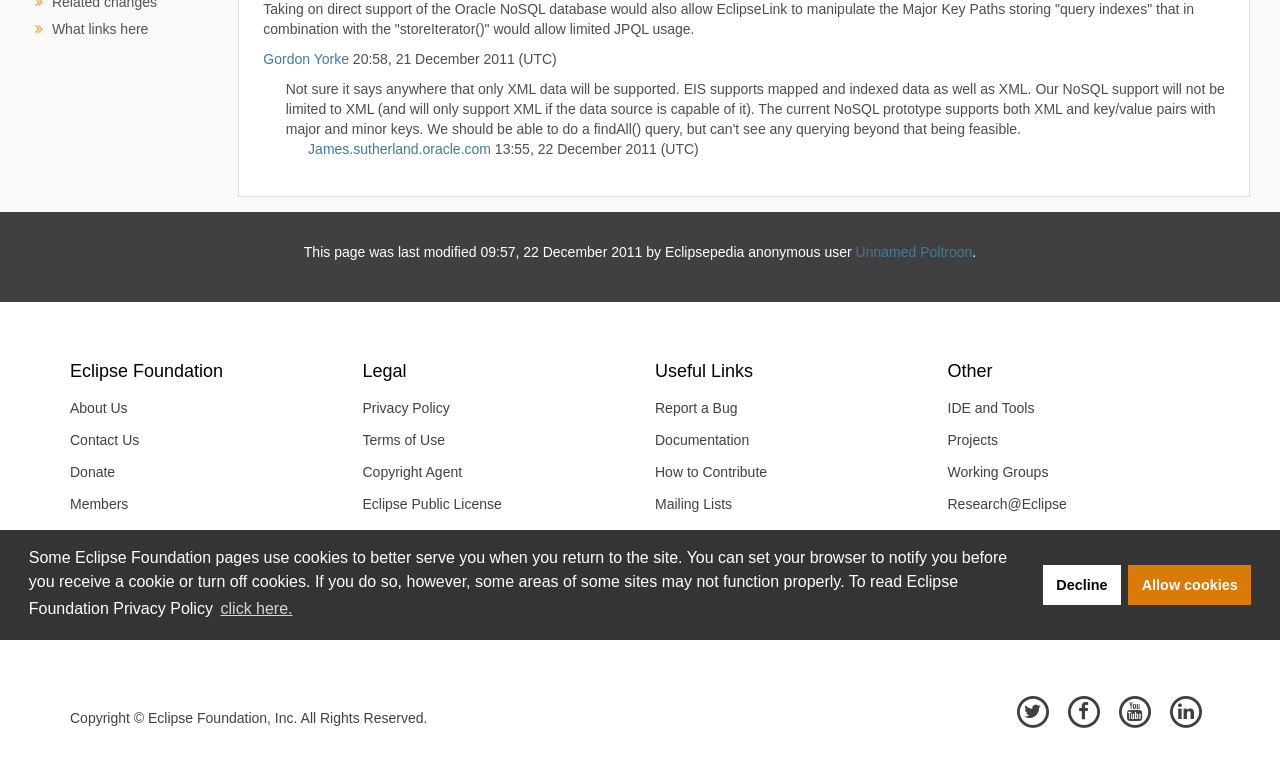Mark the bounding box of the element that matches the following description: "Documentation".

[0.5, 0.553, 0.717, 0.595]